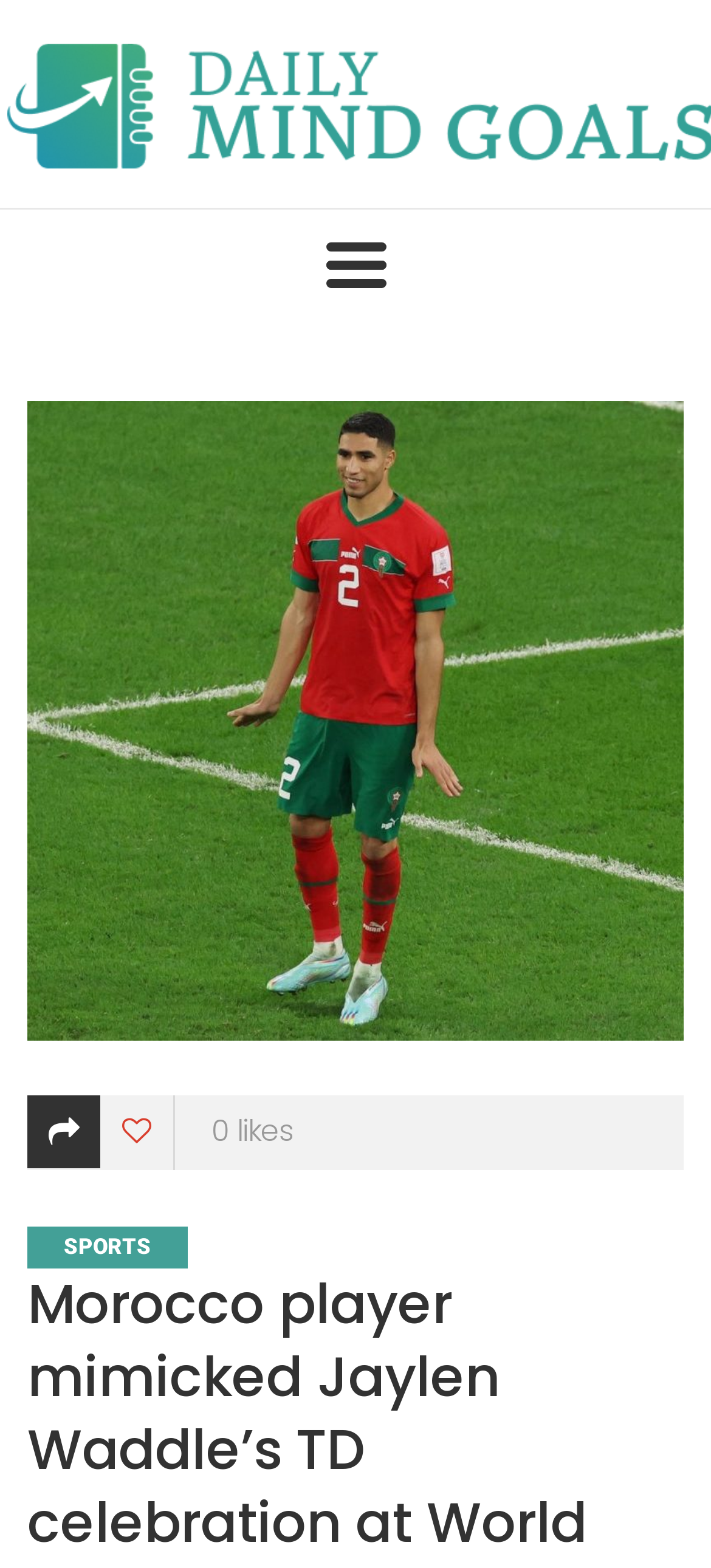Is there an image on the webpage?
Using the visual information, reply with a single word or short phrase.

Yes